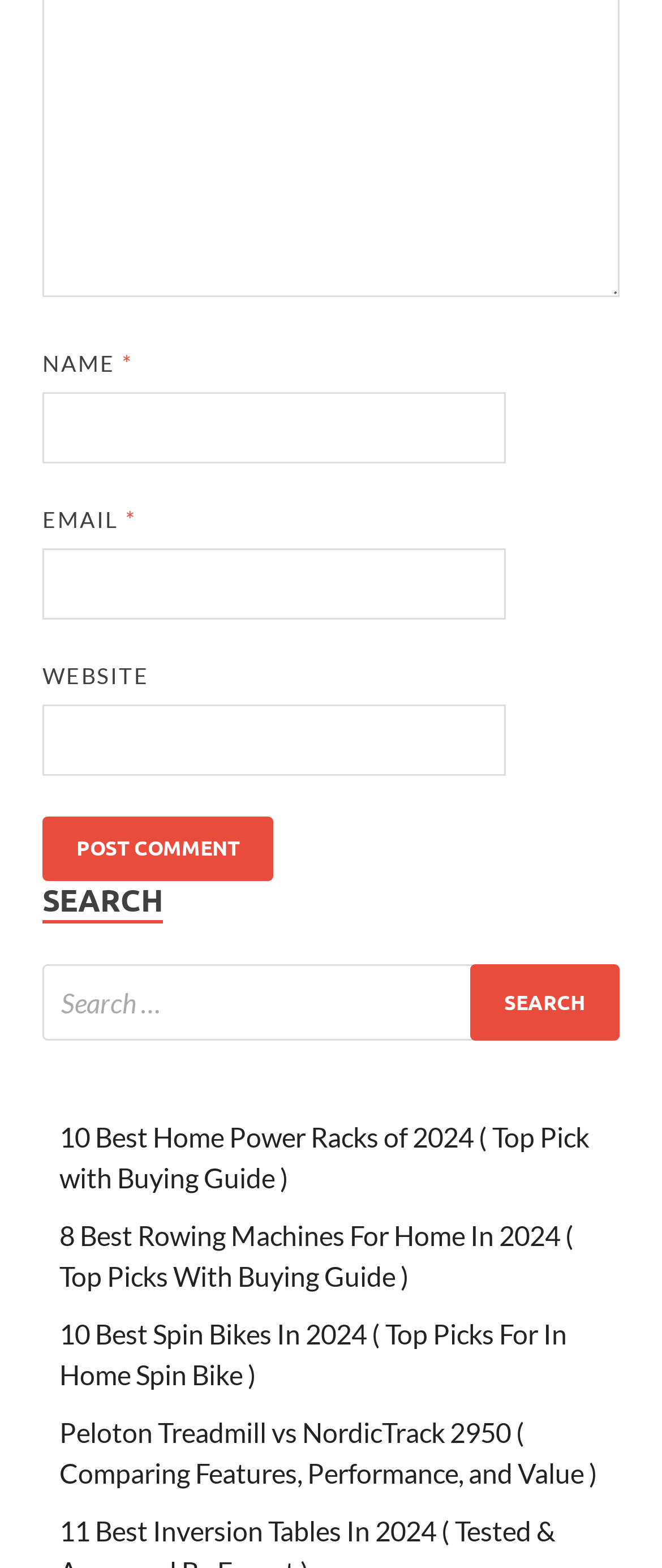Please locate the bounding box coordinates of the element's region that needs to be clicked to follow the instruction: "Post a comment". The bounding box coordinates should be provided as four float numbers between 0 and 1, i.e., [left, top, right, bottom].

[0.064, 0.52, 0.413, 0.562]